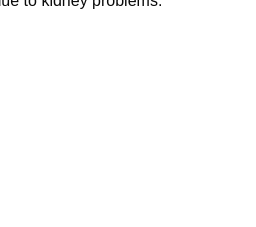Formulate a detailed description of the image content.

The image showcases the "Kerbl Cat Tree Square," a cat tree designed for feline comfort and play. It features multiple levels and platforms, providing an engaging space for cats to climb and rest. The product appears to be well-built and suitable for various cat sizes, making it a great addition to any pet lover's home. The image also highlights the product's impressive rating of 5.00 out of 5, indicating high customer satisfaction. Accompanying text displays the price of £170.11, with an expected delivery timeframe of approximately 15 weeks and 5 days, emphasizing its uniqueness and demand in the market.